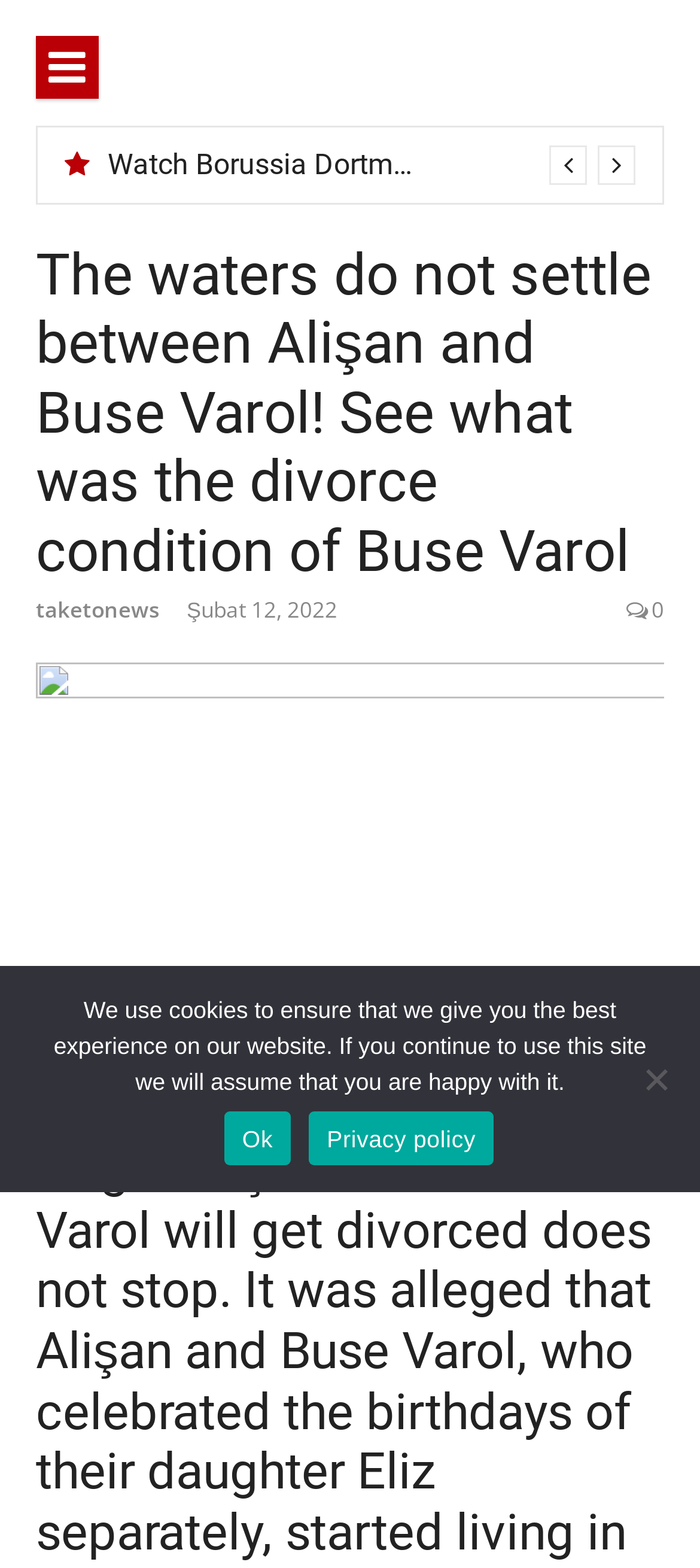Please provide the bounding box coordinates in the format (top-left x, top-left y, bottom-right x, bottom-right y). Remember, all values are floating point numbers between 0 and 1. What is the bounding box coordinate of the region described as: Ok

[0.32, 0.709, 0.416, 0.743]